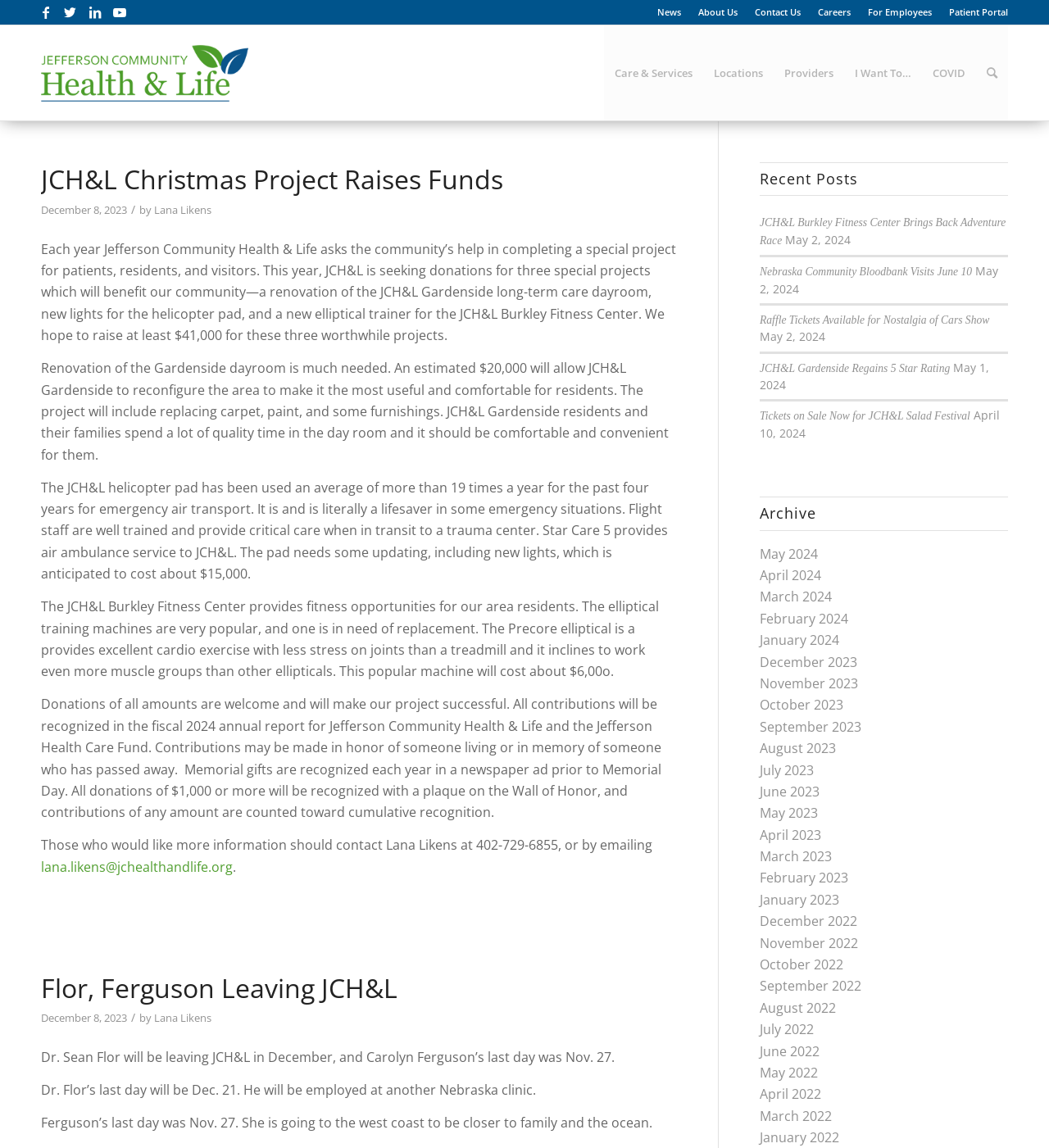Please give a succinct answer to the question in one word or phrase:
Who is the contact person for donations?

Lana Likens